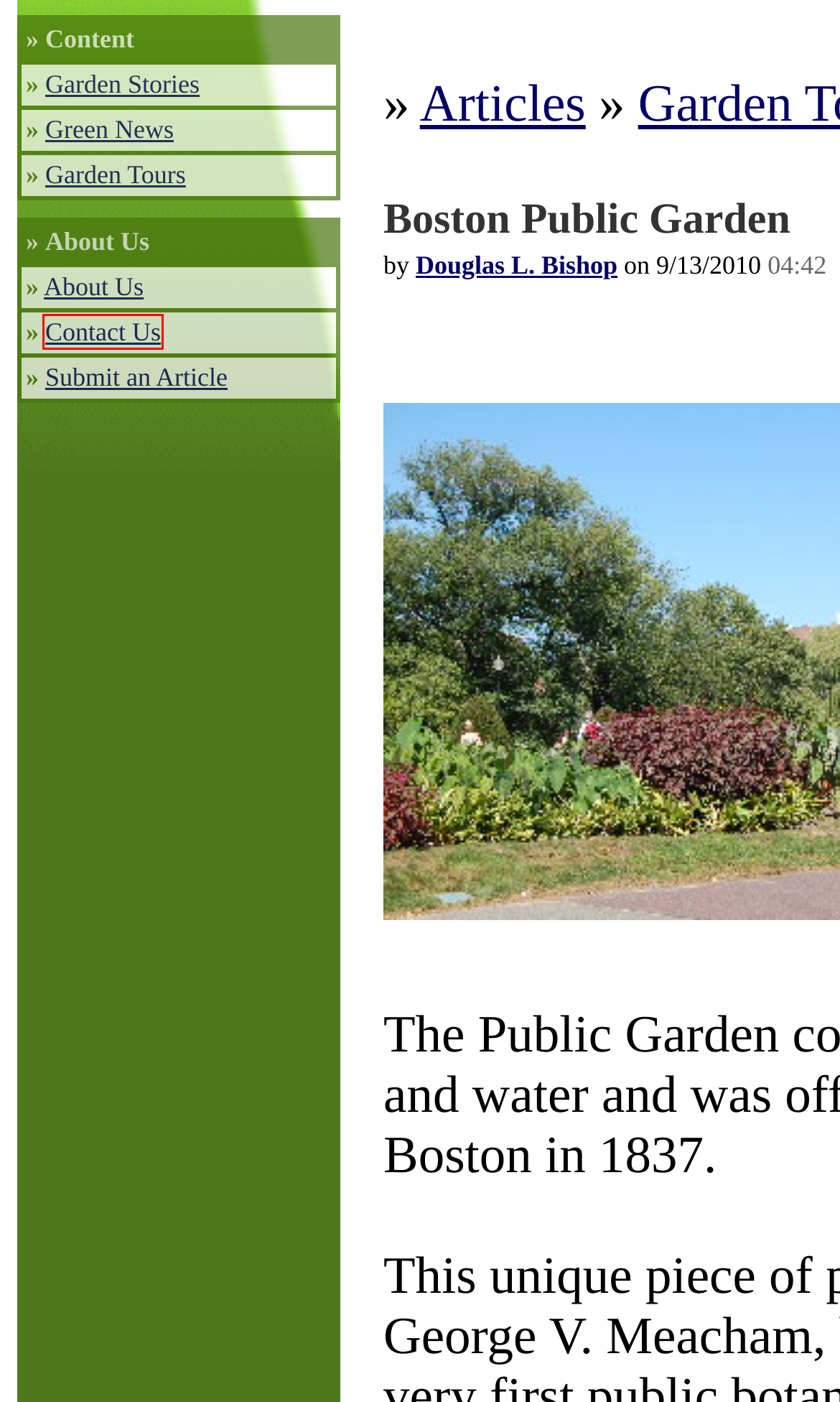Consider the screenshot of a webpage with a red bounding box around an element. Select the webpage description that best corresponds to the new page after clicking the element inside the red bounding box. Here are the candidates:
A. Green News Articles - GardenVoice.com
B. Submit an Article - GardenVoice.com
C. Gardening Articles and Landscaping Advice Section Directory - GardenVoice.com
D. Articles on Trees - GardenVoice.com
E. Contact Us - GardenVoice.com
F. Articles on Garden Tools and Equipment - GardenVoice.com
G. About Us - GardenVoice.com
H. Doug - GardenVoice.com

E